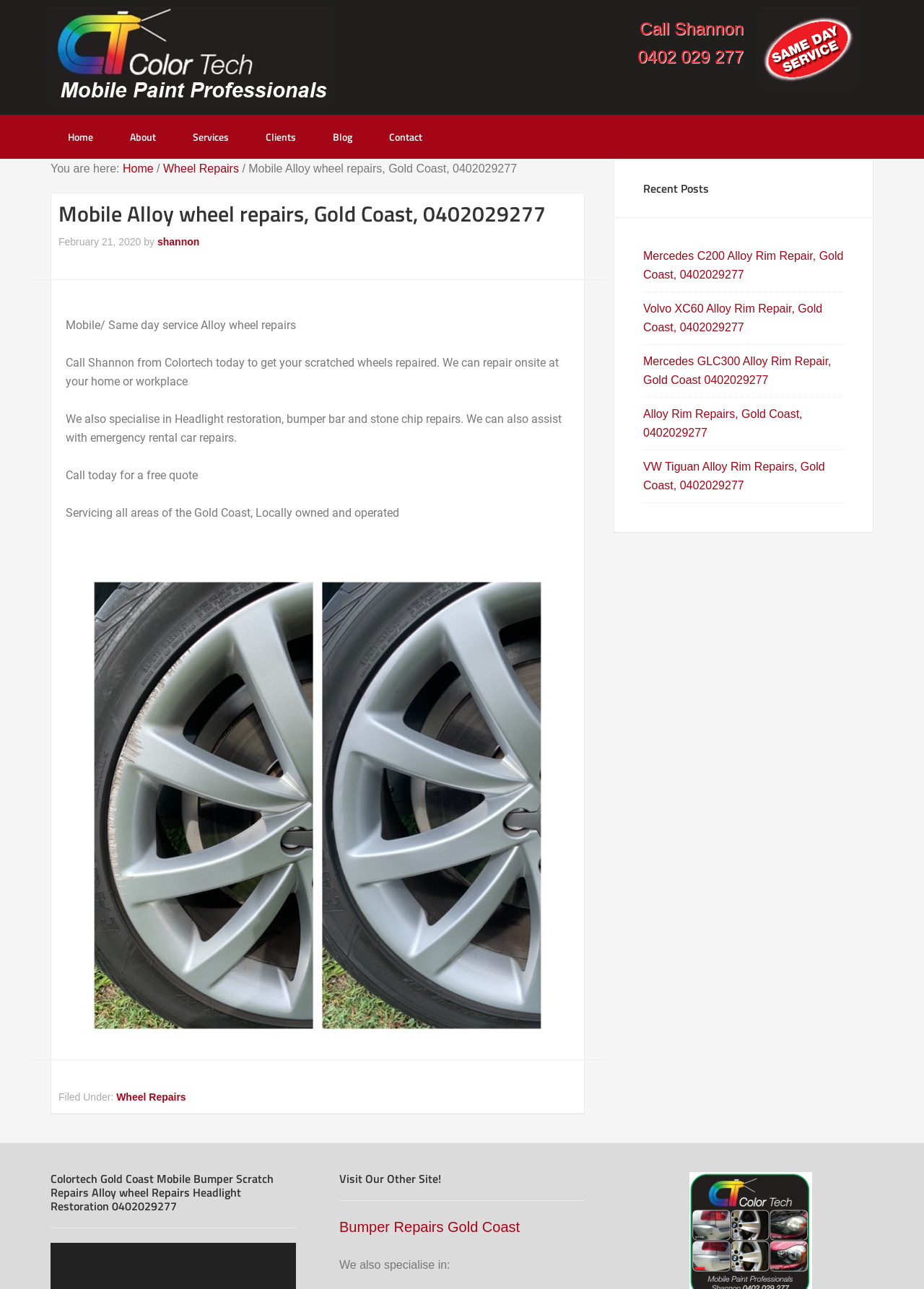Determine and generate the text content of the webpage's headline.

Mobile Alloy wheel repairs, Gold Coast, 0402029277